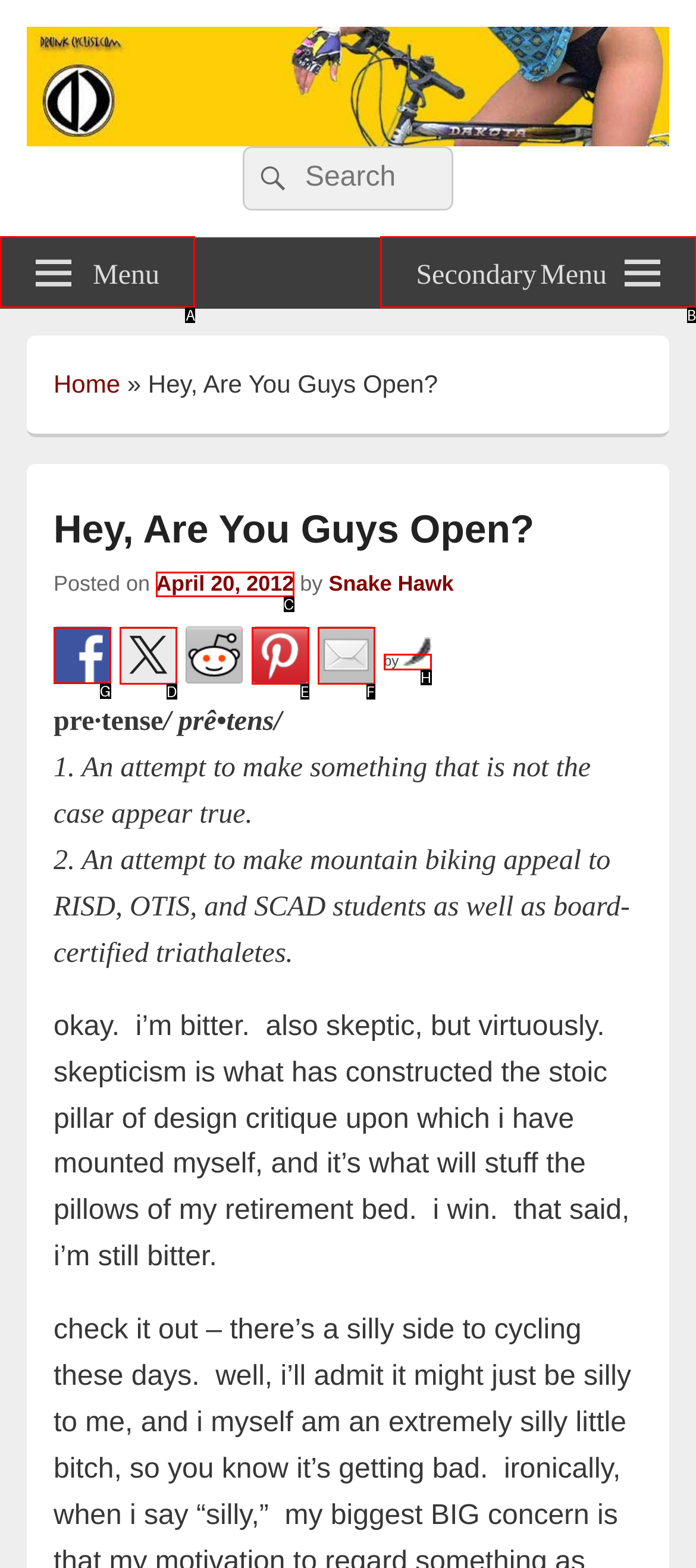Indicate which HTML element you need to click to complete the task: Share on Facebook. Provide the letter of the selected option directly.

G